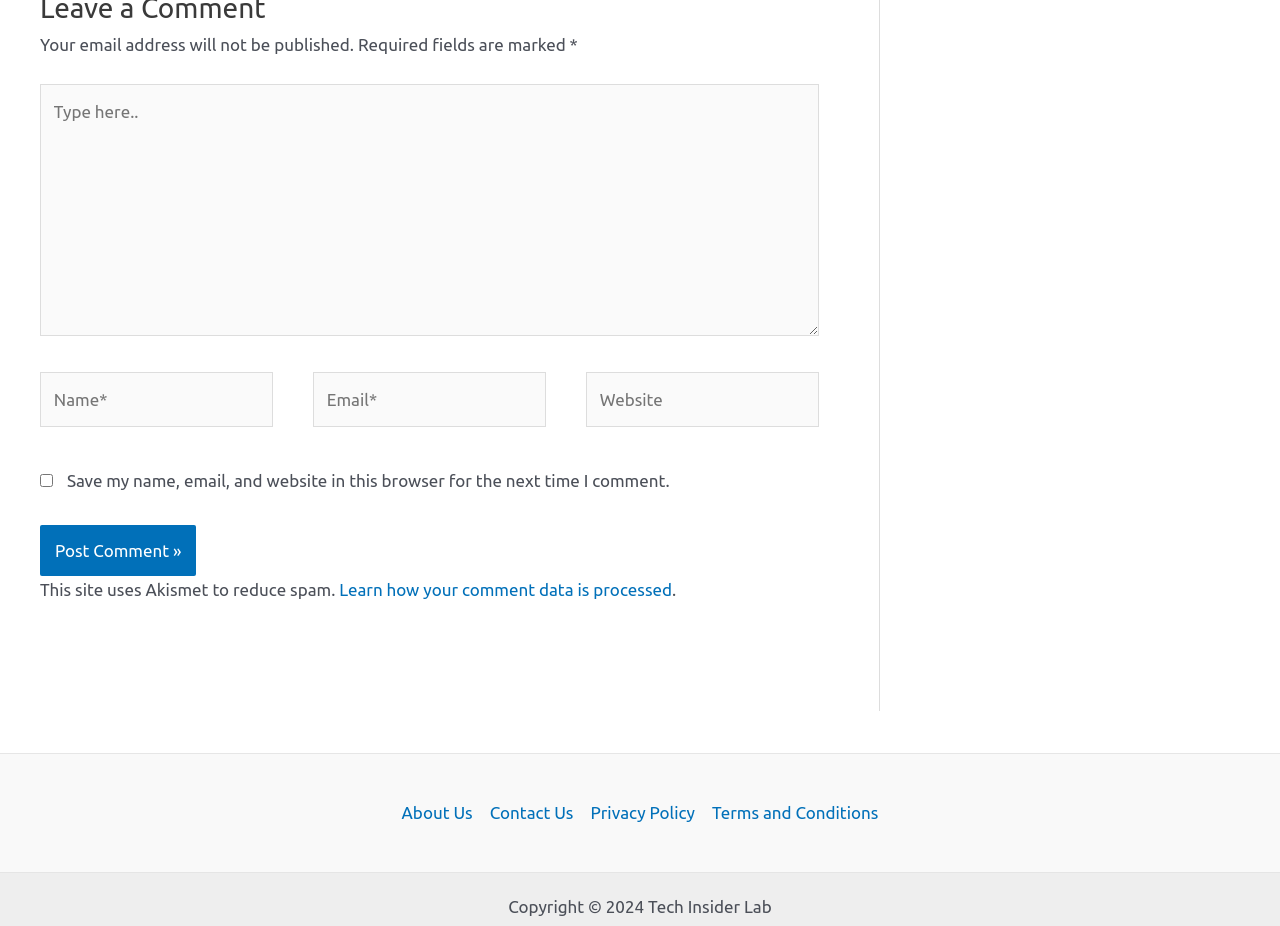Respond to the question below with a single word or phrase: How many text fields are there?

4